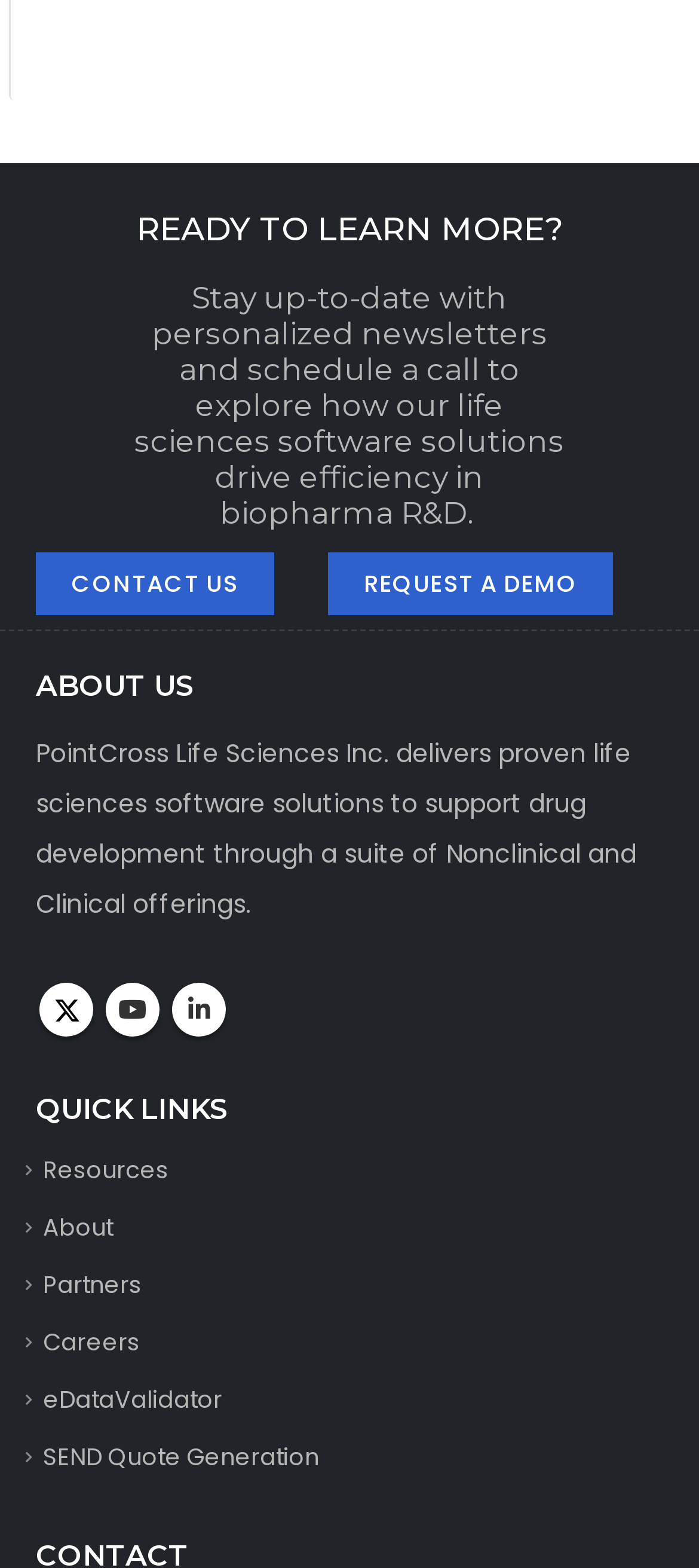Find the bounding box coordinates of the element you need to click on to perform this action: 'Explore QUICK LINKS'. The coordinates should be represented by four float values between 0 and 1, in the format [left, top, right, bottom].

[0.051, 0.695, 0.949, 0.721]